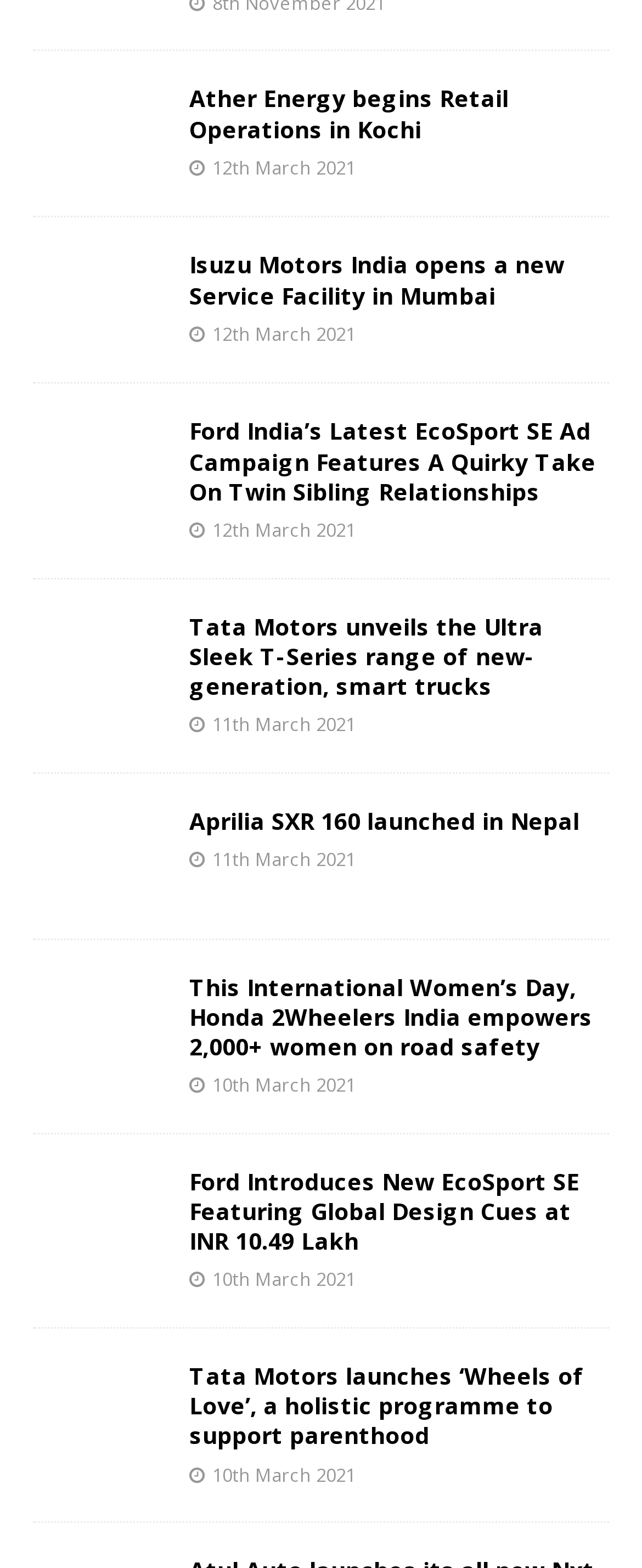Please mark the bounding box coordinates of the area that should be clicked to carry out the instruction: "Check news about Tata Motors unveils the Ultra Sleek T-Series range of new-generation, smart trucks".

[0.051, 0.39, 0.256, 0.453]